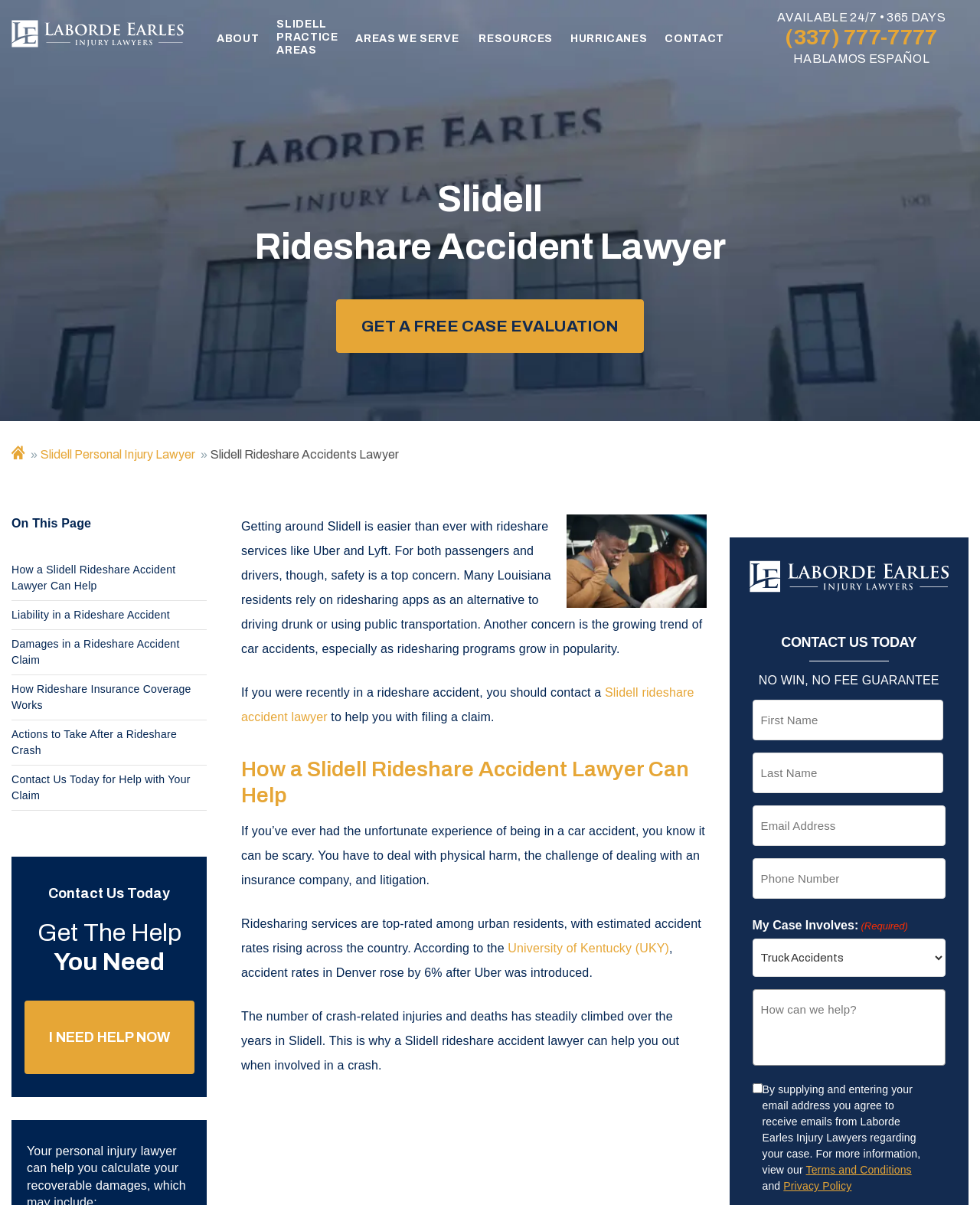Please determine the bounding box coordinates of the element to click on in order to accomplish the following task: "Call the phone number (337) 777-7777". Ensure the coordinates are four float numbers ranging from 0 to 1, i.e., [left, top, right, bottom].

[0.801, 0.02, 0.957, 0.043]